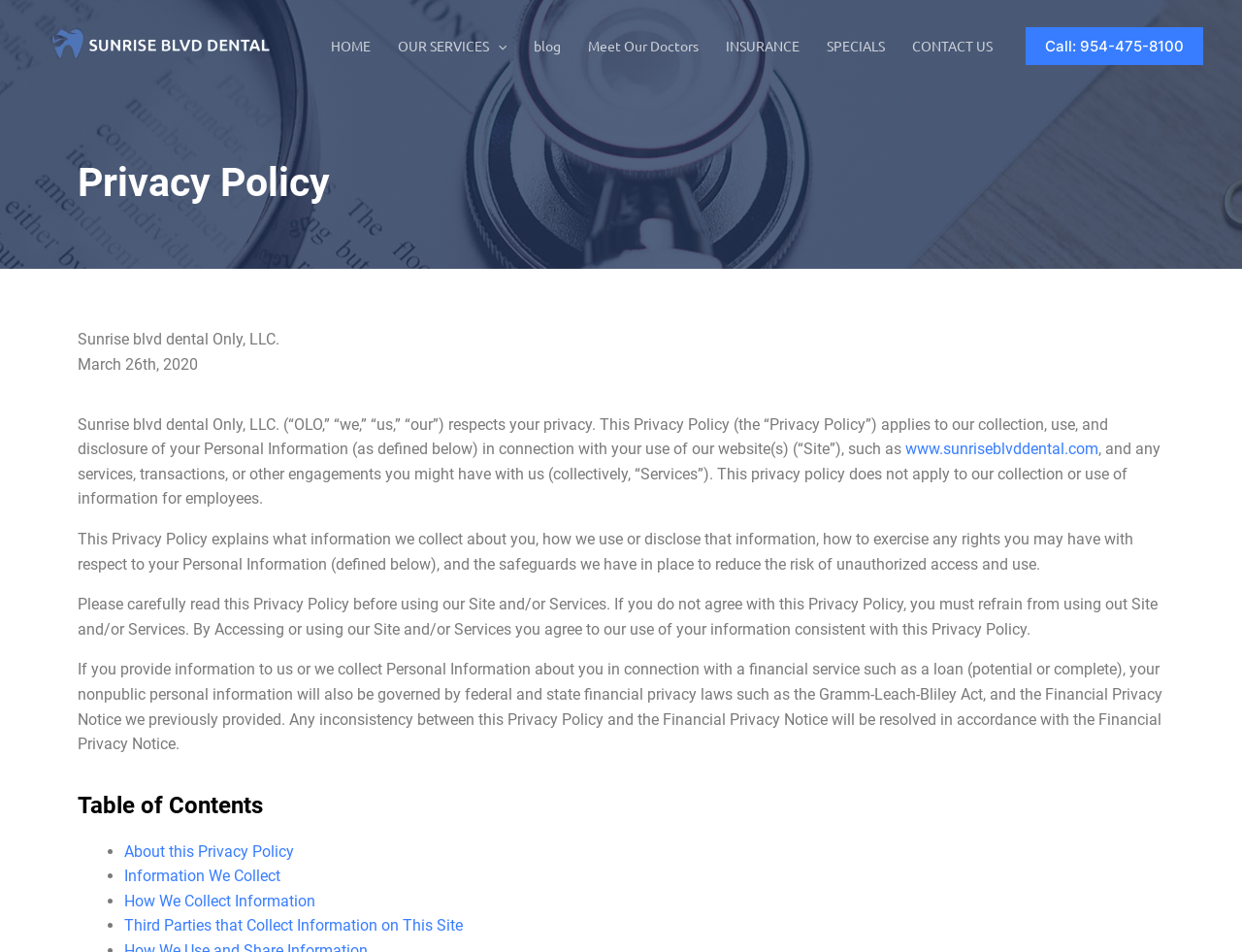Extract the bounding box for the UI element that matches this description: "Call: 954-475-8100".

[0.826, 0.028, 0.969, 0.068]